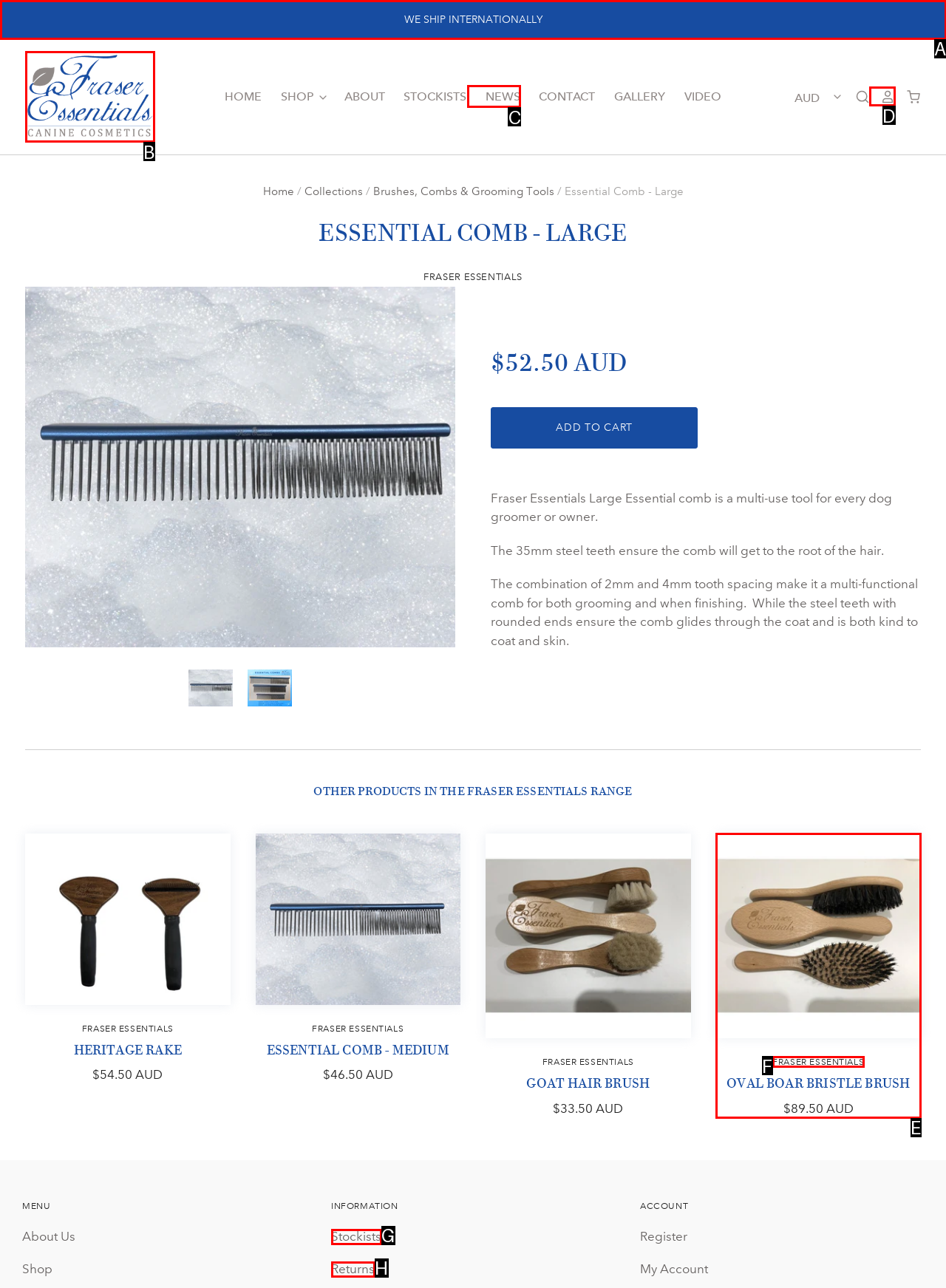Identify the bounding box that corresponds to: Stockists
Respond with the letter of the correct option from the provided choices.

G